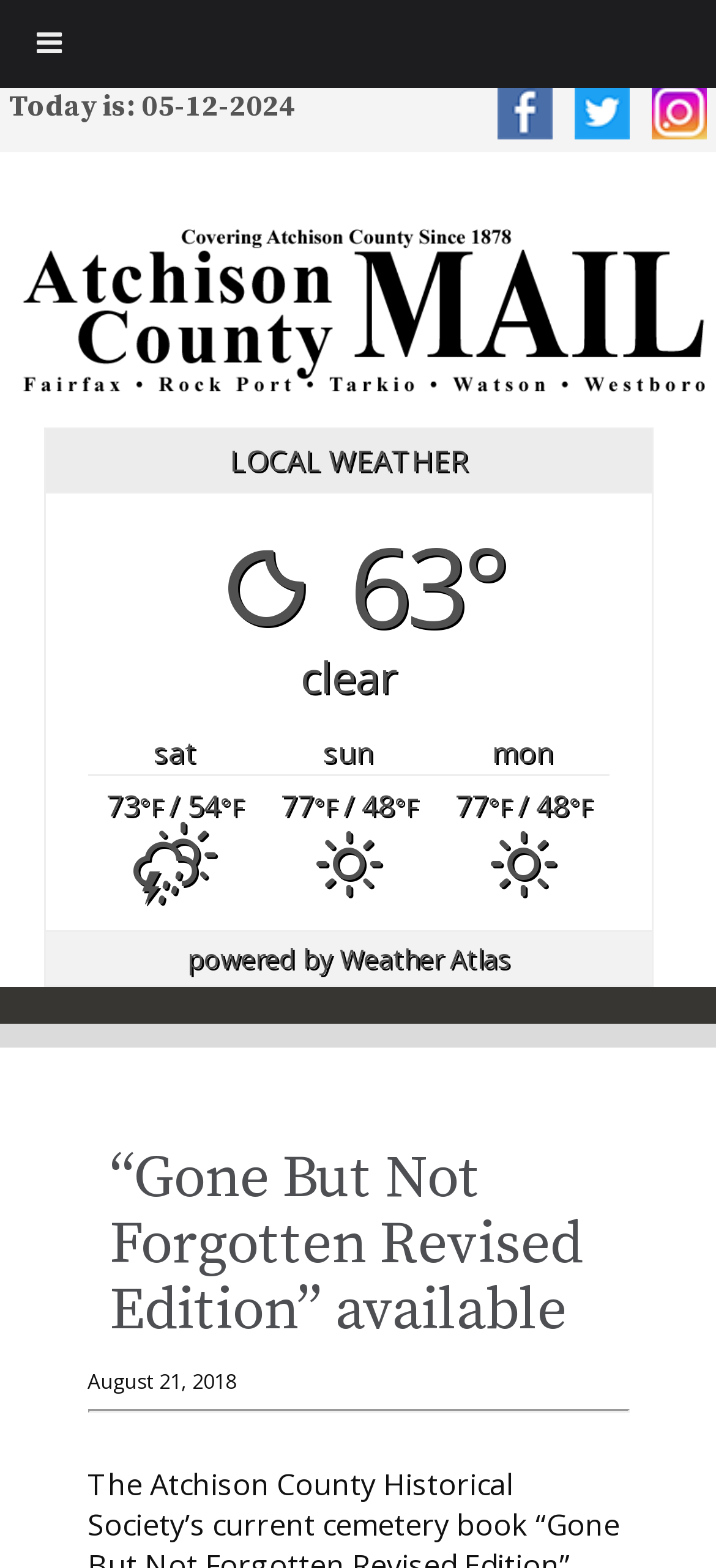Could you please study the image and provide a detailed answer to the question:
What is the date of the article '“Gone But Not Forgotten Revised Edition” available'?

The date of the article can be found below the article title, where it says 'August 21, 2018'.